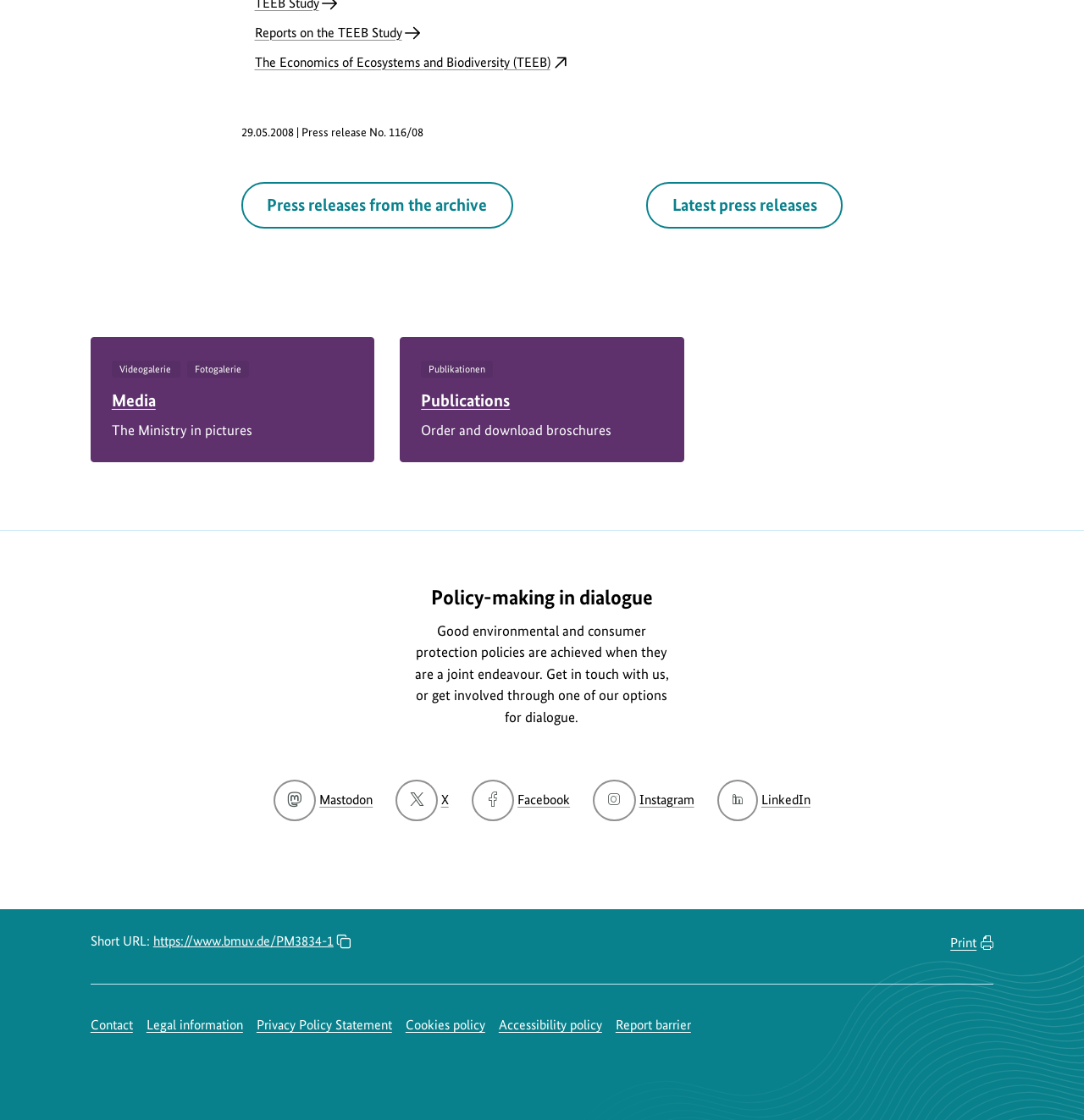How many social media platforms are listed?
From the screenshot, supply a one-word or short-phrase answer.

5